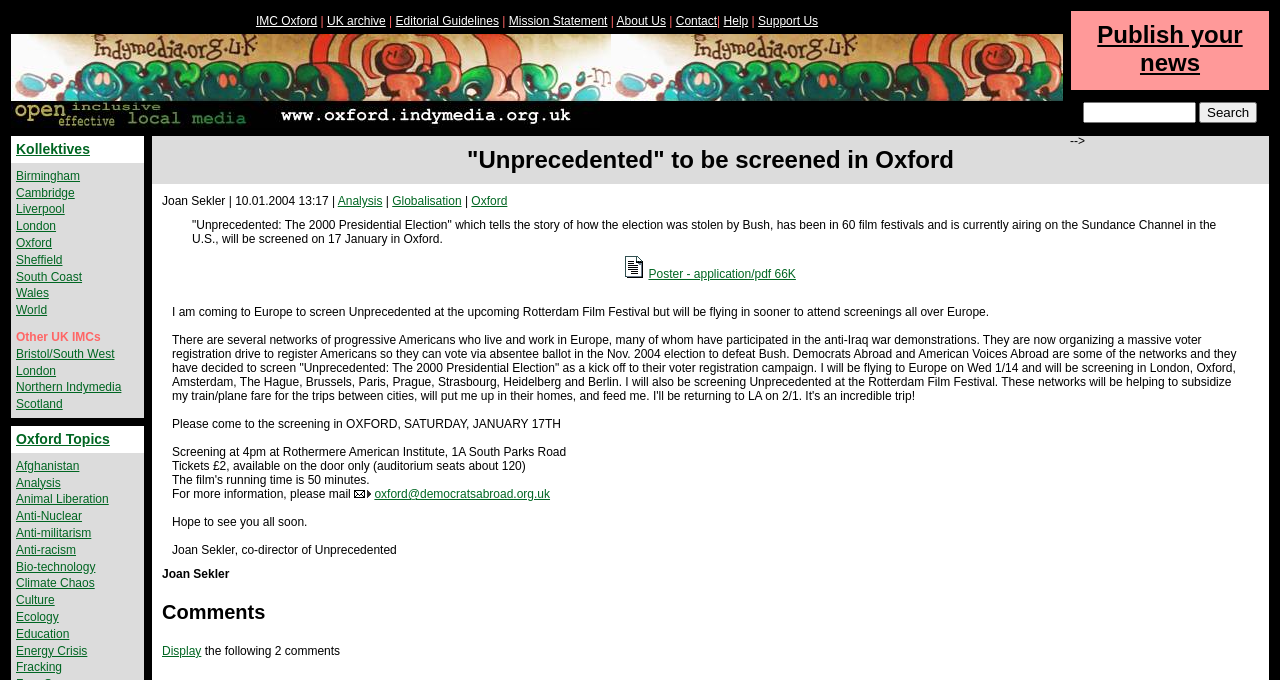Provide a thorough summary of the webpage.

This webpage is about UK Indymedia, a platform for independent media and activism. At the top, there is a row of links to various sections, including IMC Oxford, UK archive, Editorial Guidelines, Mission Statement, About Us, Contact, Help, and Support Us. Below this row, there is a large image of Oxford Indymedia.

The main content of the page is an article about a film screening event in Oxford. The article's title, "Unprecedented" to be screened in Oxford, is displayed prominently. The article is written by Joan Sekler and describes the film "Unprecedented: The 2000 Presidential Election" which tells the story of how the election was stolen by Bush. The film will be screened on January 17th in Oxford, and the article provides details about the event, including the time, location, and ticket information.

To the right of the article, there is a small image of a generic media icon. Below the article, there is a link to a poster for the event in PDF format.

The page also features a section for comments, with a heading "Comments" and a link to display the comments. There is also a search bar and a button to publish news.

On the left side of the page, there are several sections, including Kollektives, which lists links to various cities and regions, such as Birmingham, Cambridge, and London. Below this, there is a section for Other UK IMCs, which lists links to other independent media centers in the UK. Further down, there is a section for Oxford Topics, which lists links to various topics, such as Afghanistan, Analysis, Animal Liberation, and Anti-Nuclear.

Overall, the webpage is a platform for independent media and activism, with a focus on the Oxford community. It provides information about a film screening event and offers resources and links to various topics and sections.